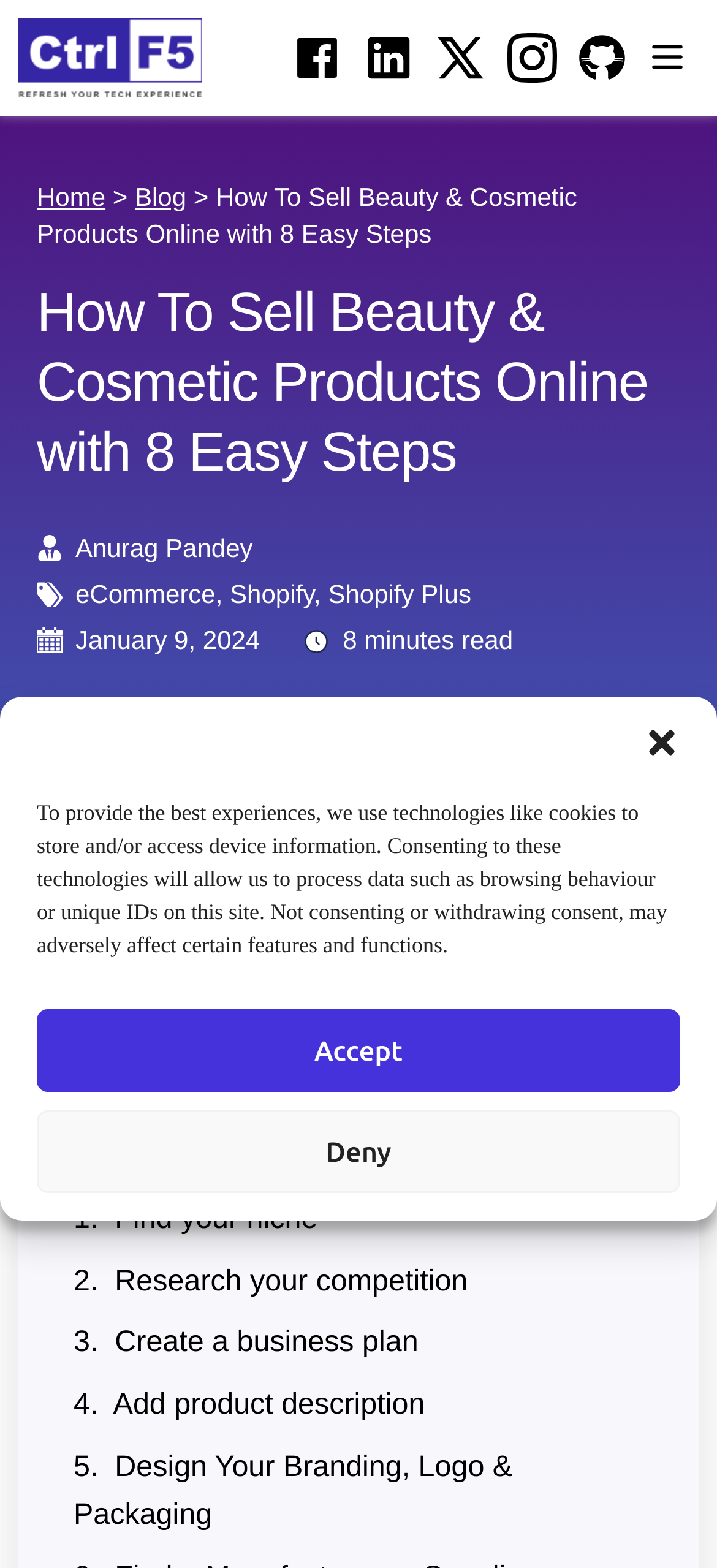What is the topic of the webpage?
Give a one-word or short phrase answer based on the image.

Selling beauty and cosmetic products online